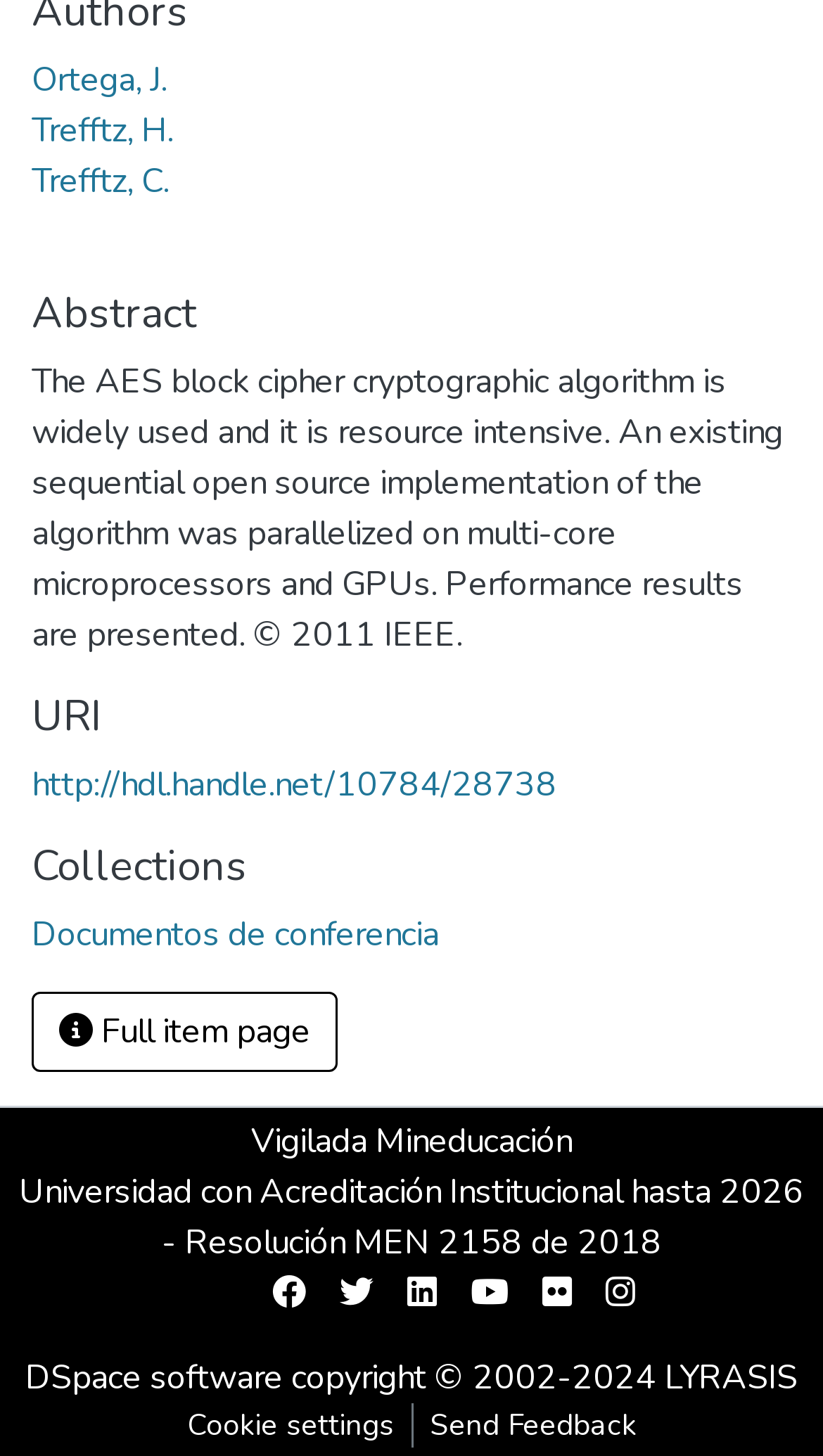Mark the bounding box of the element that matches the following description: "http://hdl.handle.net/10784/28738".

[0.038, 0.523, 0.677, 0.555]